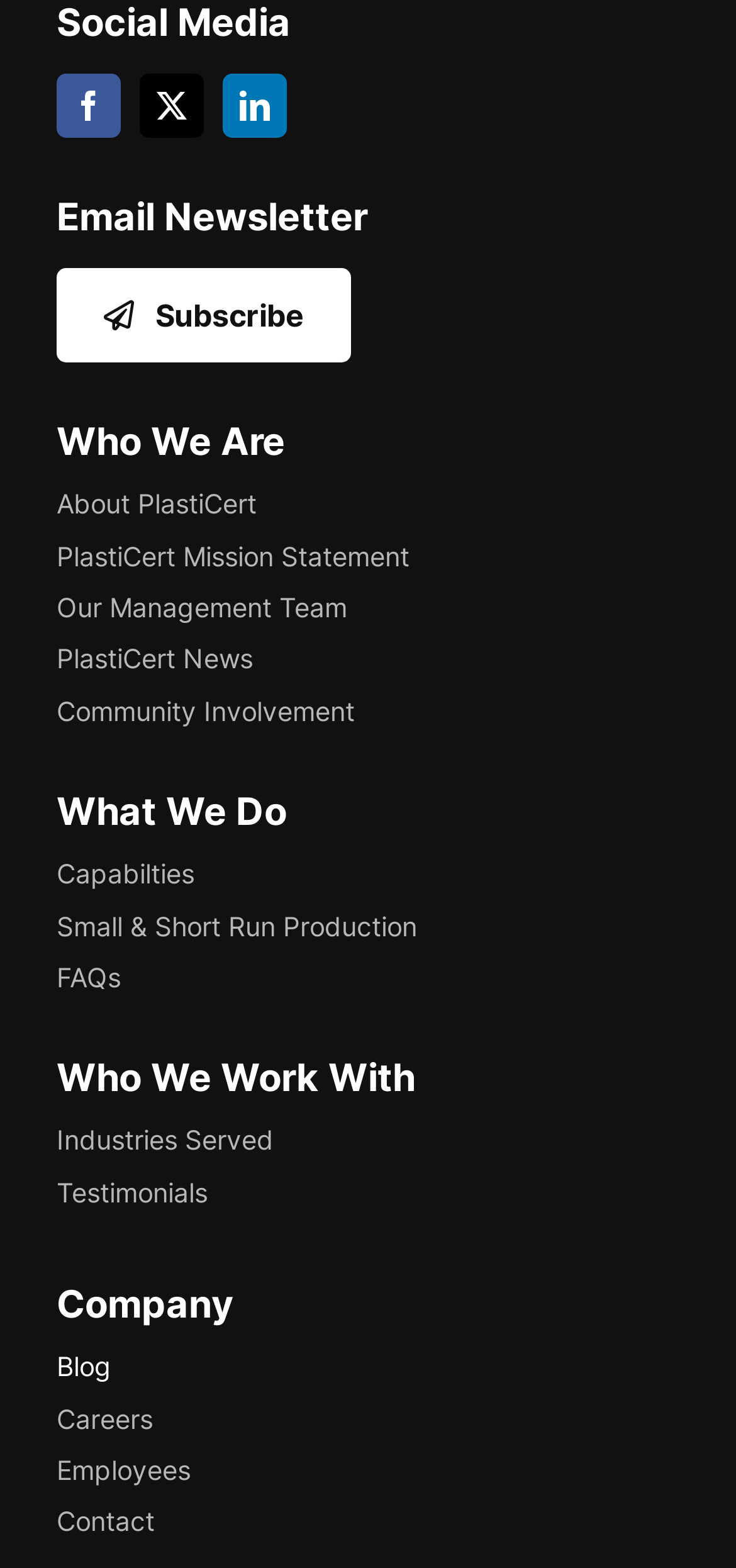Based on the image, please respond to the question with as much detail as possible:
How many headings are on this webpage?

There are 6 headings on this webpage because there are 6 main headings listed, including 'Social Media', 'Email Newsletter', 'Who We Are', 'What We Do', 'Who We Work With', and 'Company'.